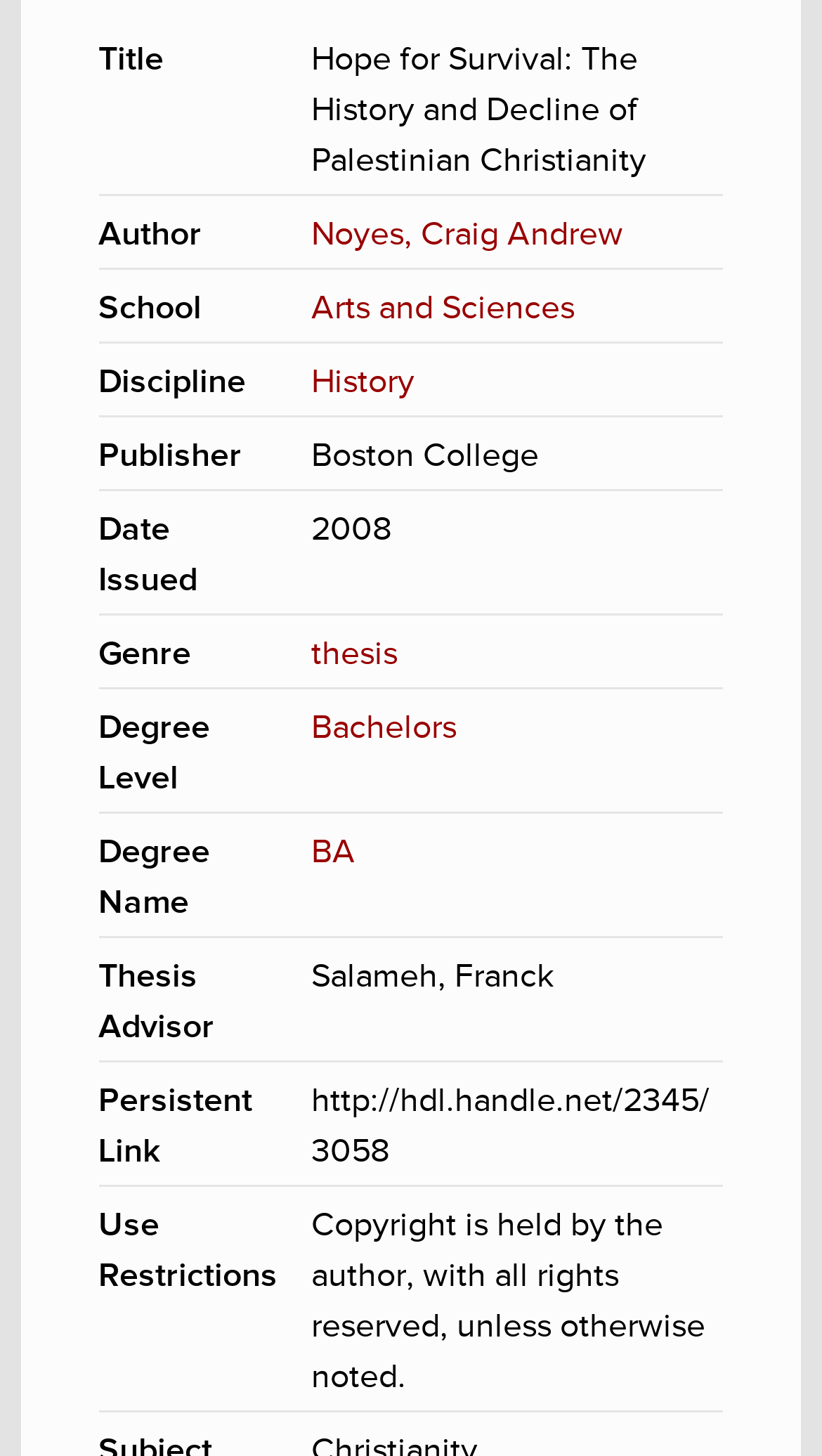What is the degree level of the thesis?
From the details in the image, provide a complete and detailed answer to the question.

I found the degree level by looking at the link element with the content 'Bachelors' which is located in the description list detail section, corresponding to the 'Degree Level' term.